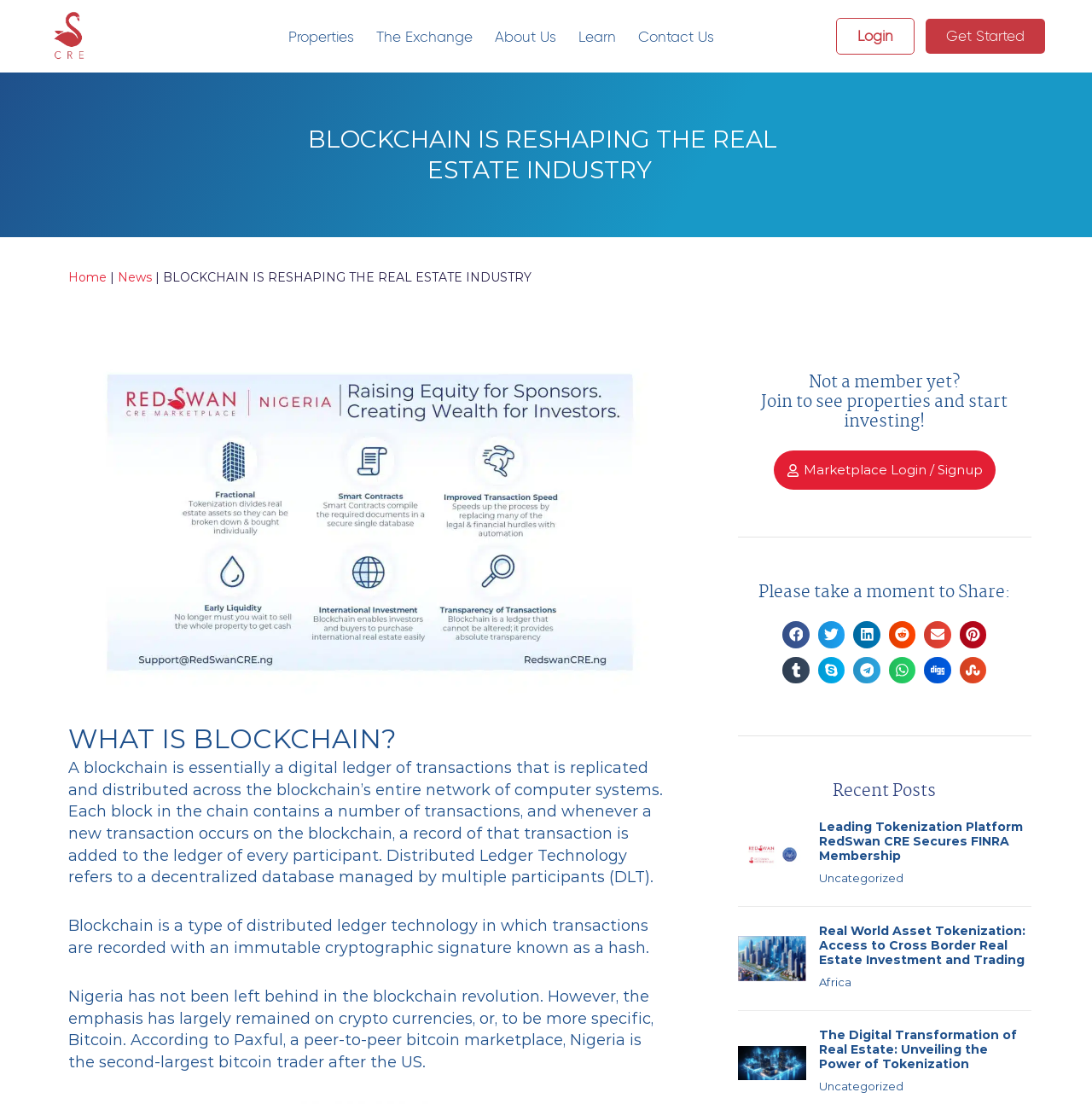Offer a comprehensive description of the webpage’s content and structure.

The webpage is about blockchain technology and its application in the real estate industry. At the top, there is a navigation menu with links to "Properties", "The Exchange", "Learn", "Contact Us", "Login", and "Get Started". Below the navigation menu, there is a heading that reads "BLOCKCHAIN IS RESHAPING THE REAL ESTATE INDUSTRY". 

To the left of the heading, there are links to "Home", "News", and a vertical line separator. Below the heading, there is a section that explains what blockchain is, describing it as a digital ledger of transactions that is replicated and distributed across a network of computer systems. 

Further down, there are three paragraphs of text that discuss the application of blockchain technology in Nigeria, including the fact that Nigeria is the second-largest bitcoin trader after the US. 

On the right side of the page, there is a section that encourages users to join and start investing, with a link to "Marketplace Login / Signup". Below this, there is a section that allows users to share the page on various social media platforms, including Facebook, Twitter, LinkedIn, and others. 

Further down, there is a section titled "Recent Posts" that lists several news articles related to blockchain and real estate, including "Leading Tokenization Platform RedSwan CRE Secures FINRA Membership", "Real World Asset Tokenization: Access to Cross Border Real Estate Investment and Trading", and "The Digital Transformation of Real Estate: Unveiling the Power of Tokenization". Each article has a link to read more and an accompanying image.